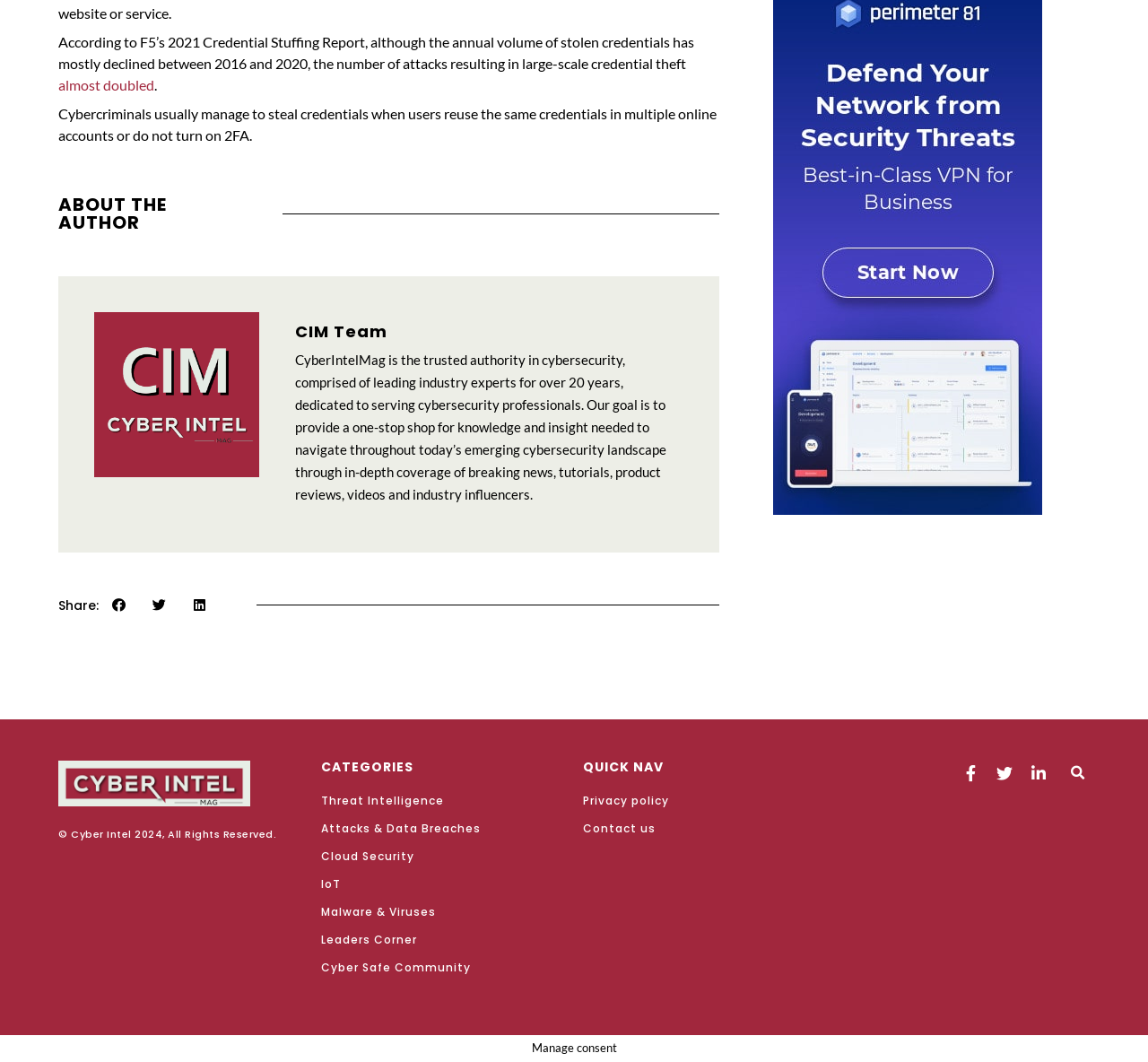Find the bounding box coordinates for the area that should be clicked to accomplish the instruction: "Search or go to…".

None